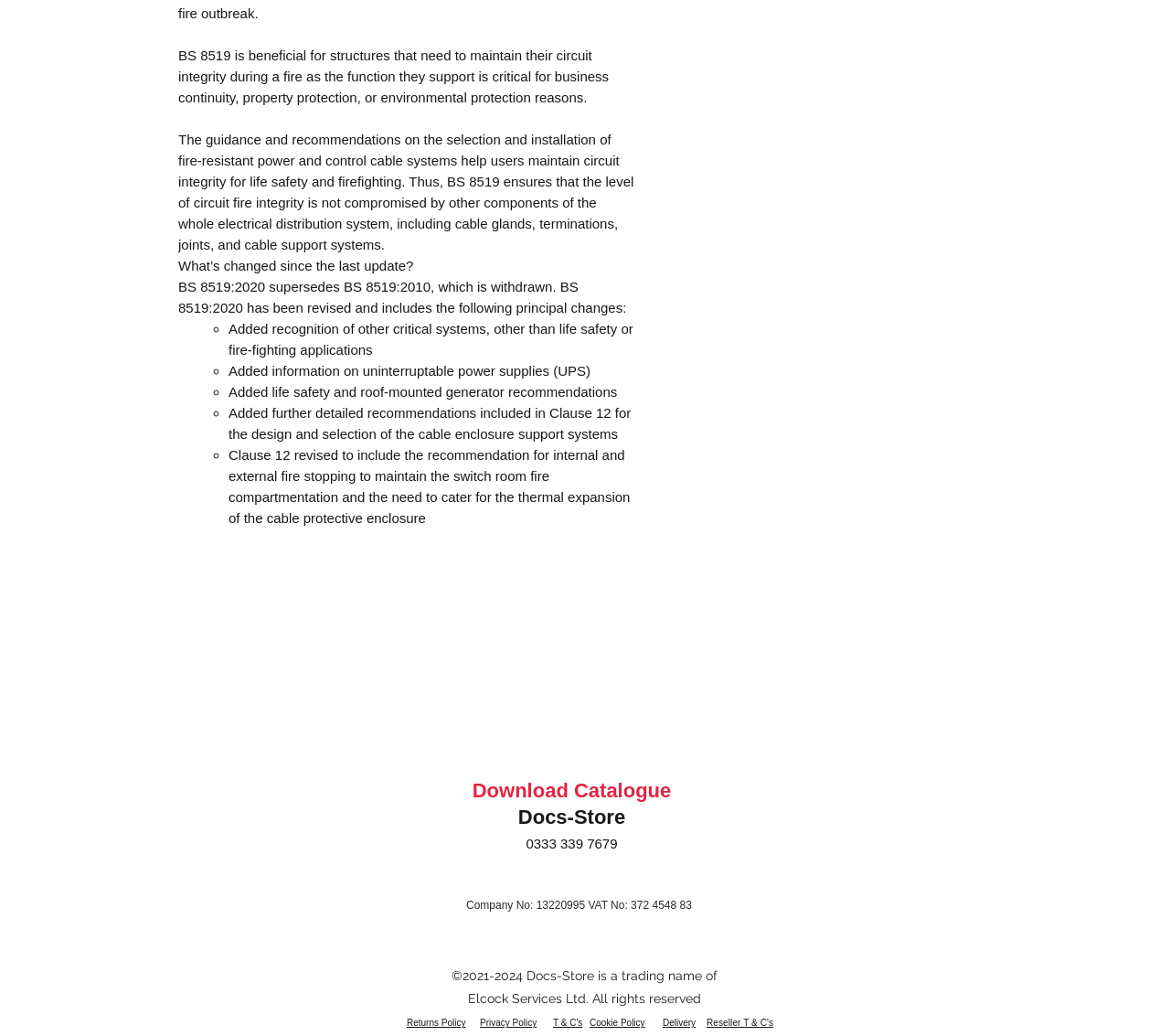What has been revised in BS 8519:2020?
Refer to the image and give a detailed answer to the question.

BS 8519:2020 has been revised and includes several principal changes, including the recognition of other critical systems, information on uninterruptable power supplies (UPS), life safety and roof-mounted generator recommendations, and further detailed recommendations for the design and selection of cable enclosure support systems.